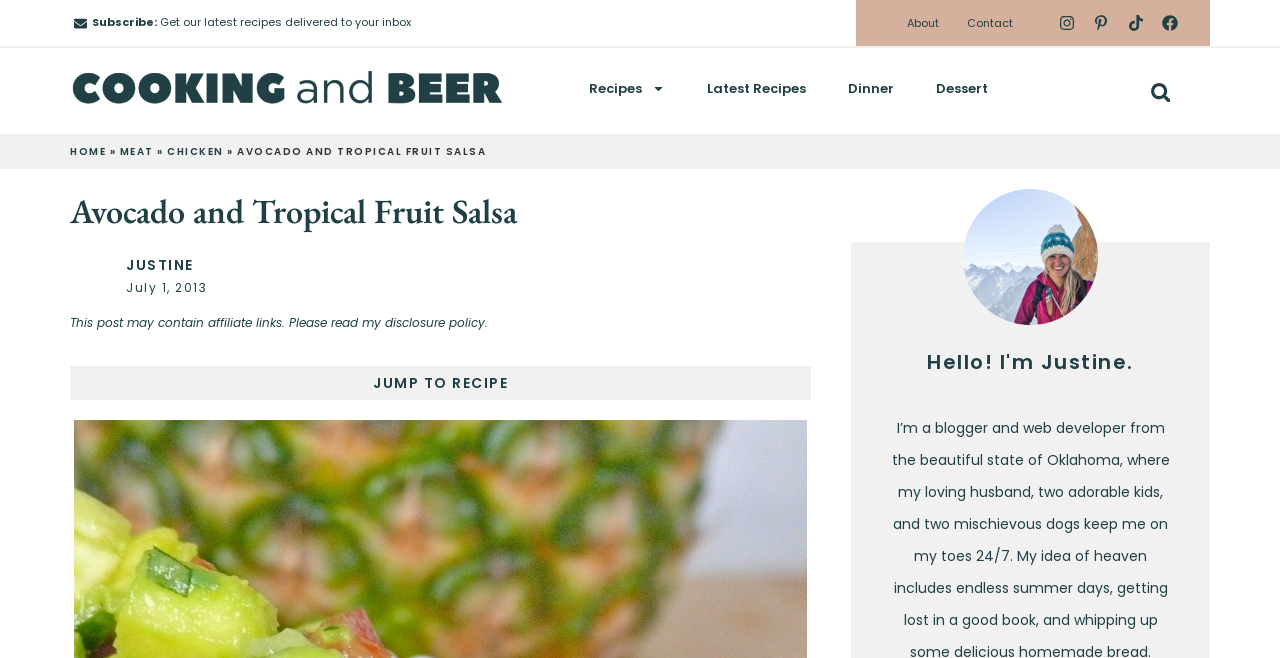Identify the bounding box coordinates for the UI element described by the following text: "Meat". Provide the coordinates as four float numbers between 0 and 1, in the format [left, top, right, bottom].

[0.093, 0.219, 0.12, 0.242]